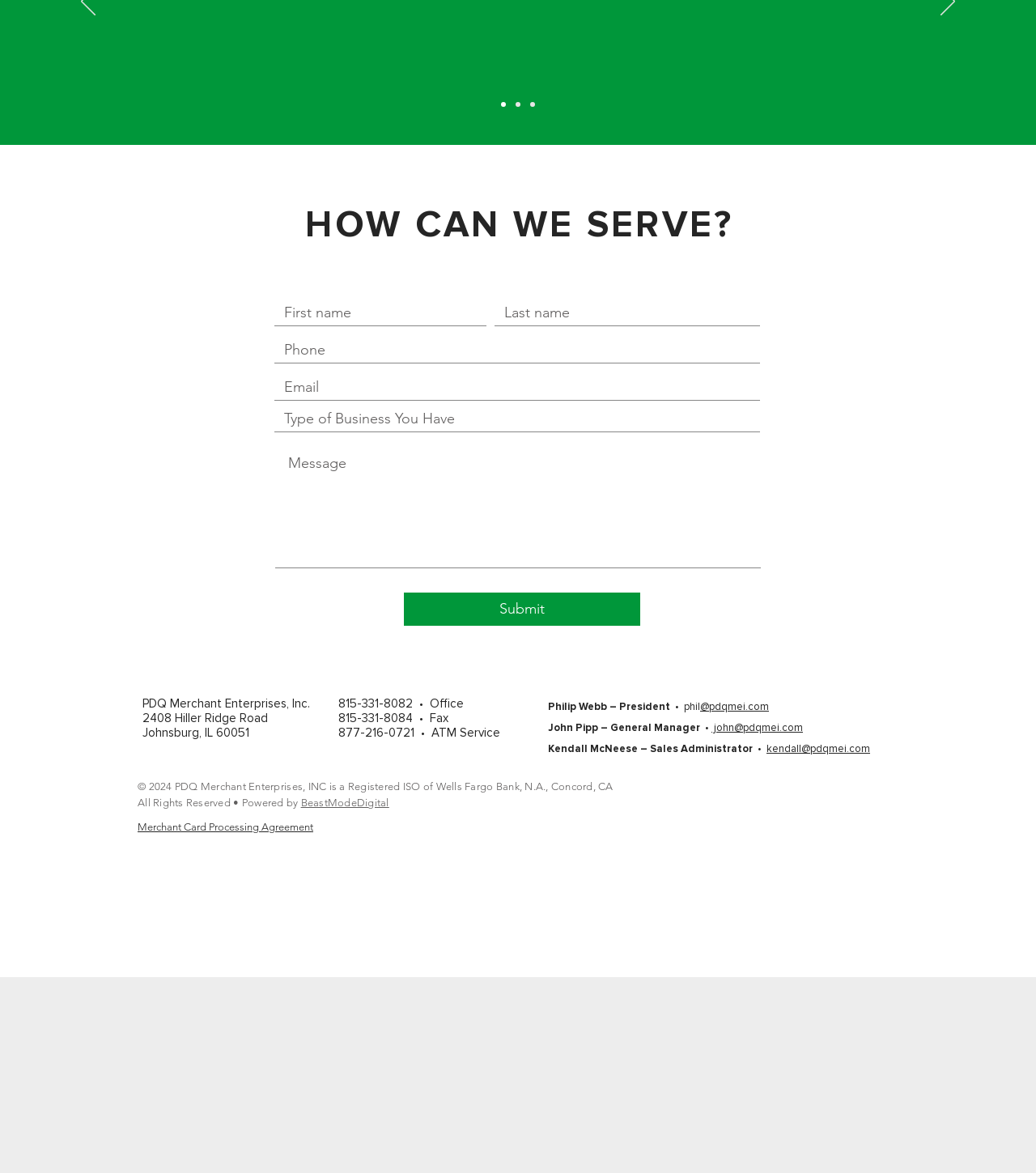Respond with a single word or phrase:
What is the company name?

PDQ Merchant Enterprises, Inc.